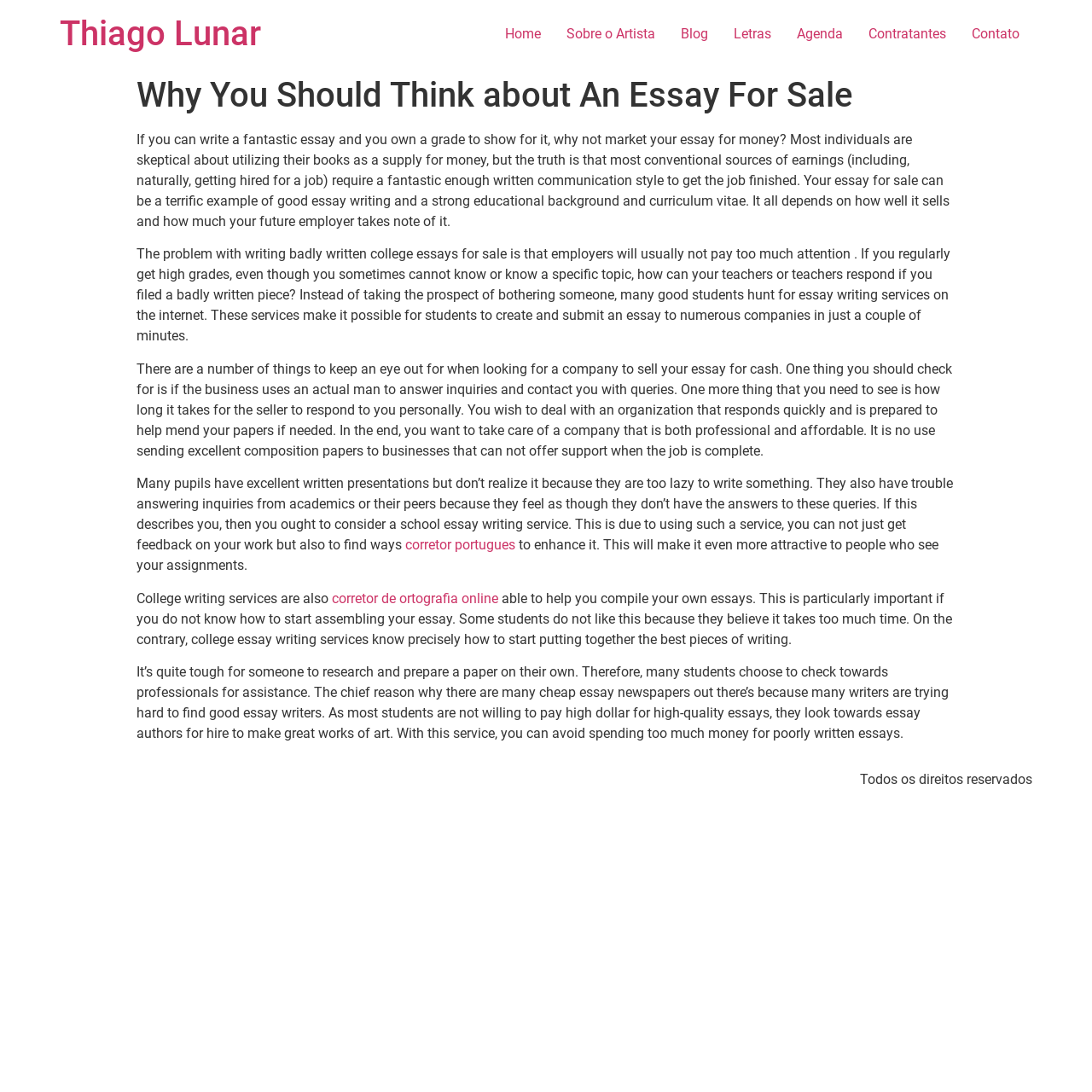Using the description: "Home", identify the bounding box of the corresponding UI element in the screenshot.

[0.451, 0.016, 0.507, 0.047]